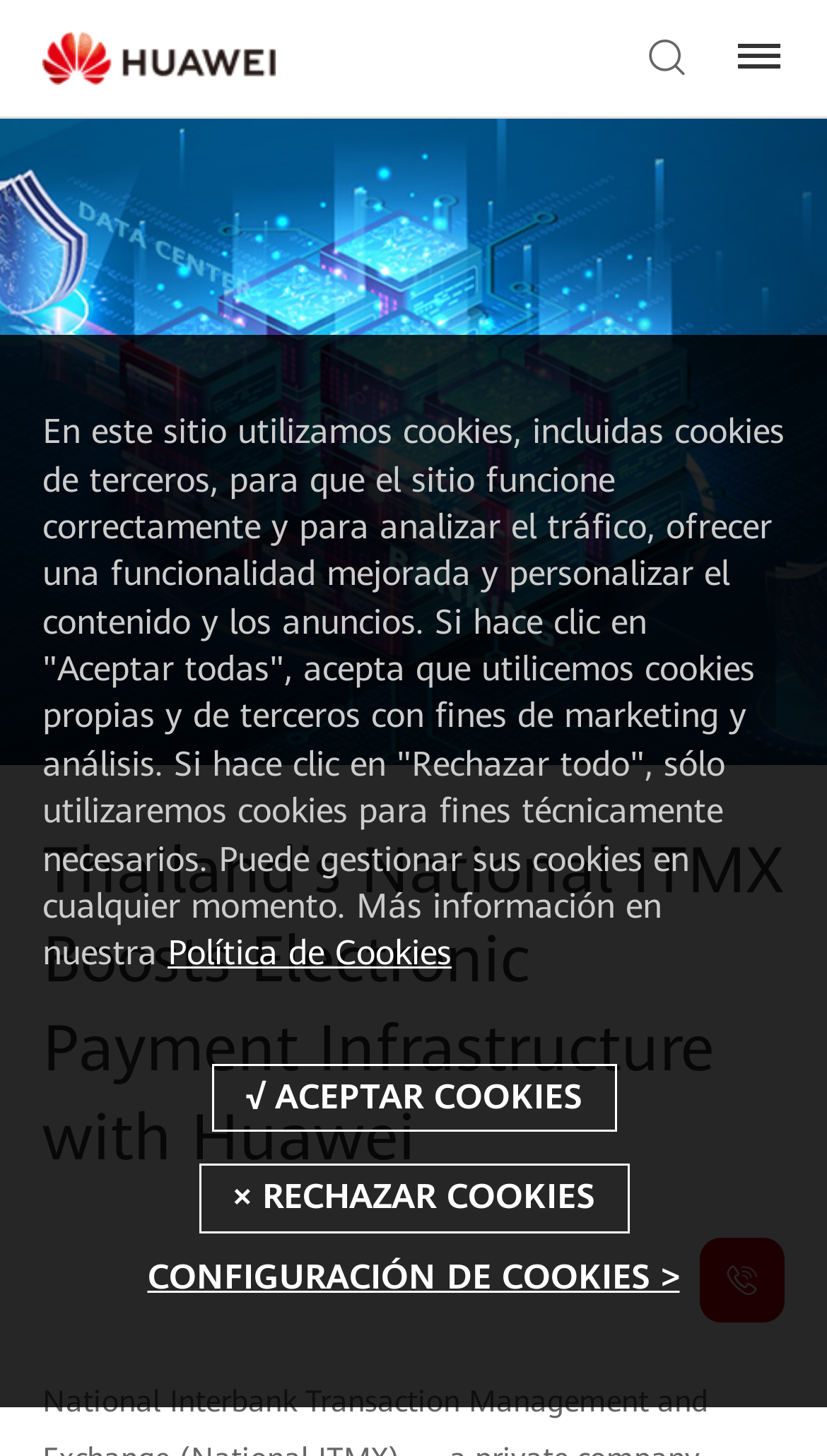Is the text about cookies in English?
Refer to the screenshot and answer in one word or phrase.

No